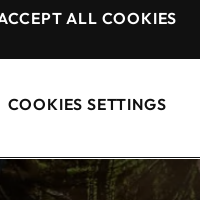Deliver an in-depth description of the image, highlighting major points.

The image features a section from a website displaying cookie consent options. Prominent buttons include "ACCEPT ALL COOKIES" and "COOKIES SETTINGS," which are part of the site's efforts to comply with privacy regulations. The background is designed in a minimalist style, ensuring the buttons stand out, facilitating user interaction. This highlights the importance of user consent for data collection, encapsulating a common practice among modern websites aimed at enhancing user experience while maintaining transparency about cookie usage.